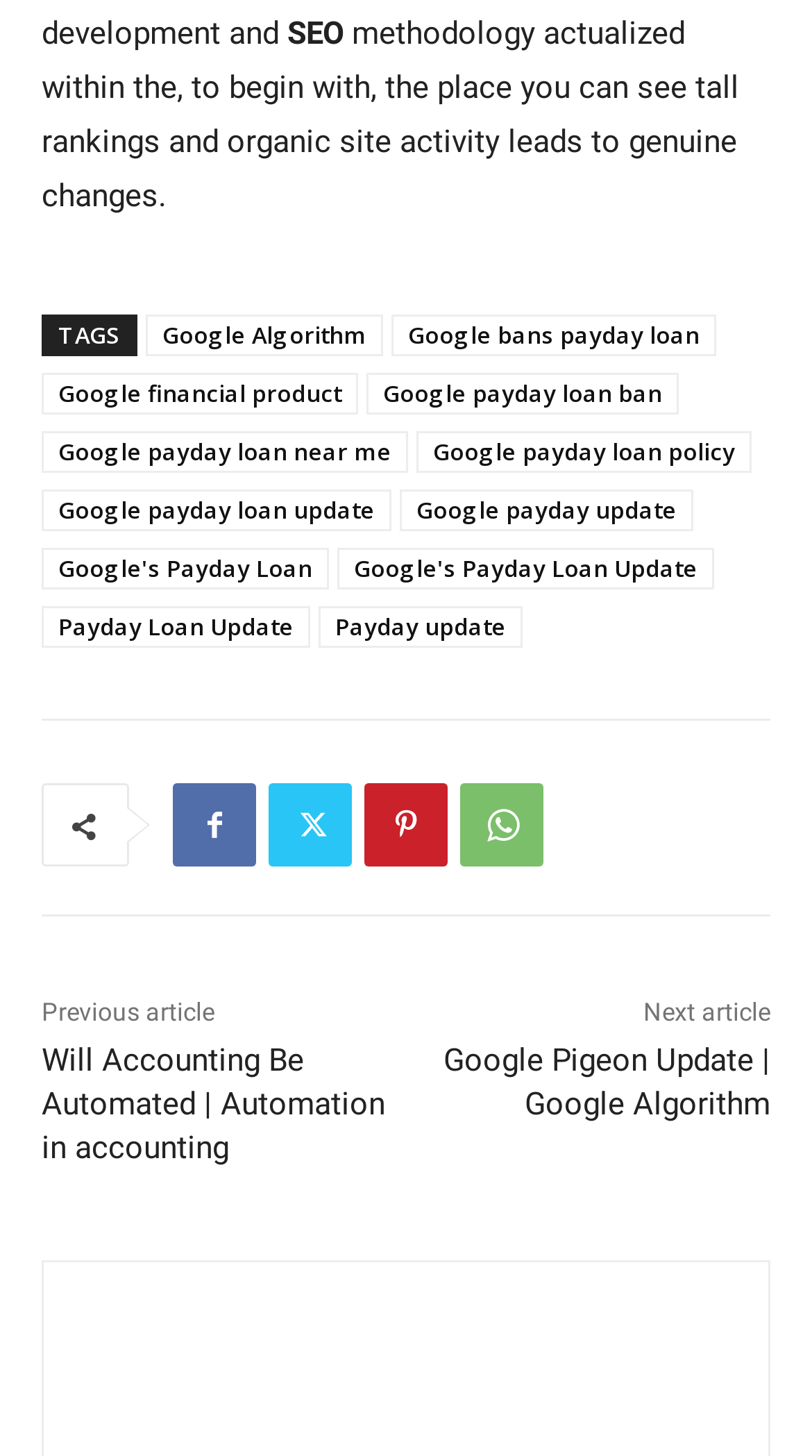Please identify the bounding box coordinates of the clickable area that will allow you to execute the instruction: "Read the 'SEO' description".

[0.354, 0.009, 0.423, 0.035]